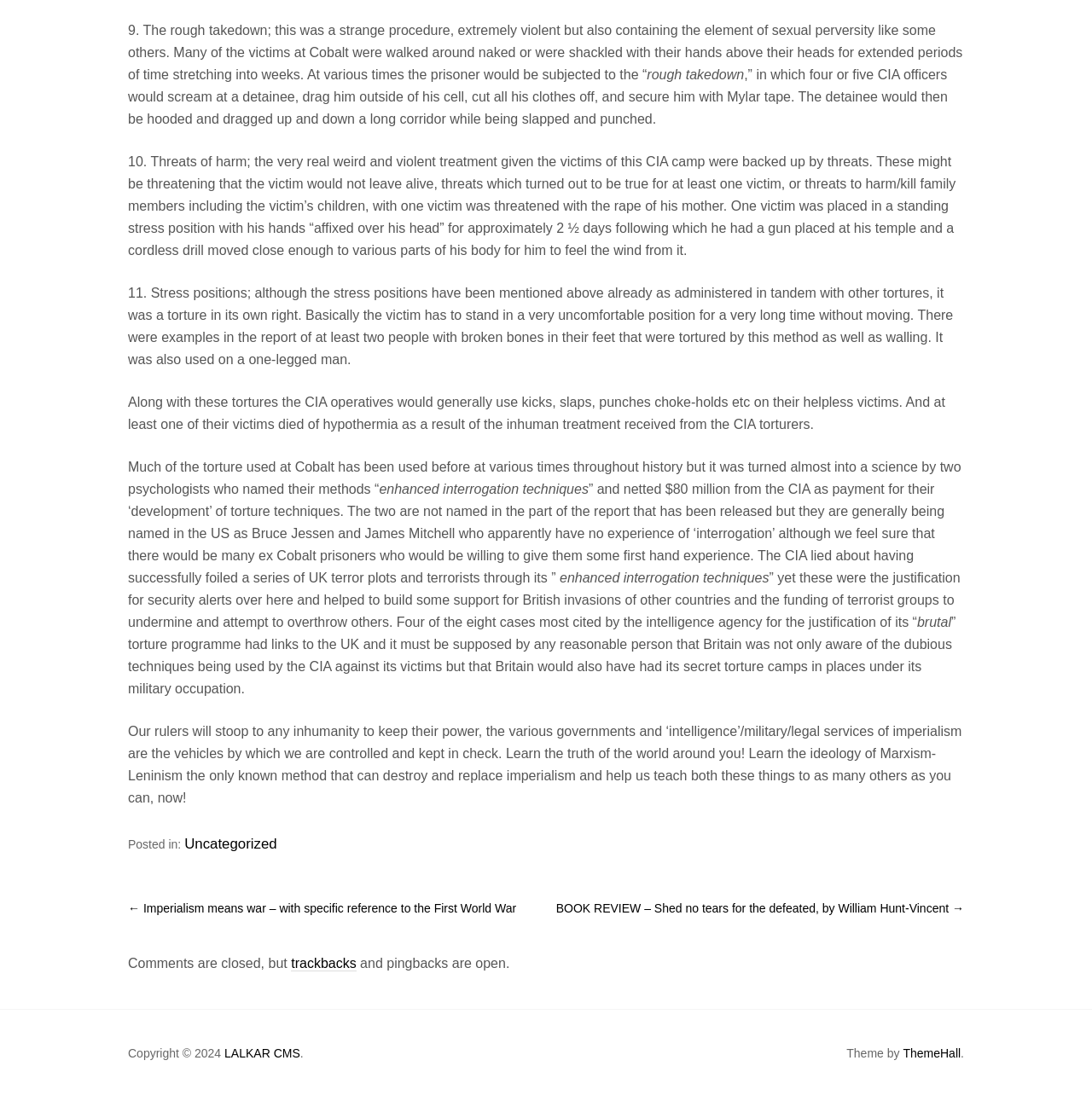Based on the provided description, "LALKAR CMS", find the bounding box of the corresponding UI element in the screenshot.

[0.206, 0.952, 0.275, 0.969]